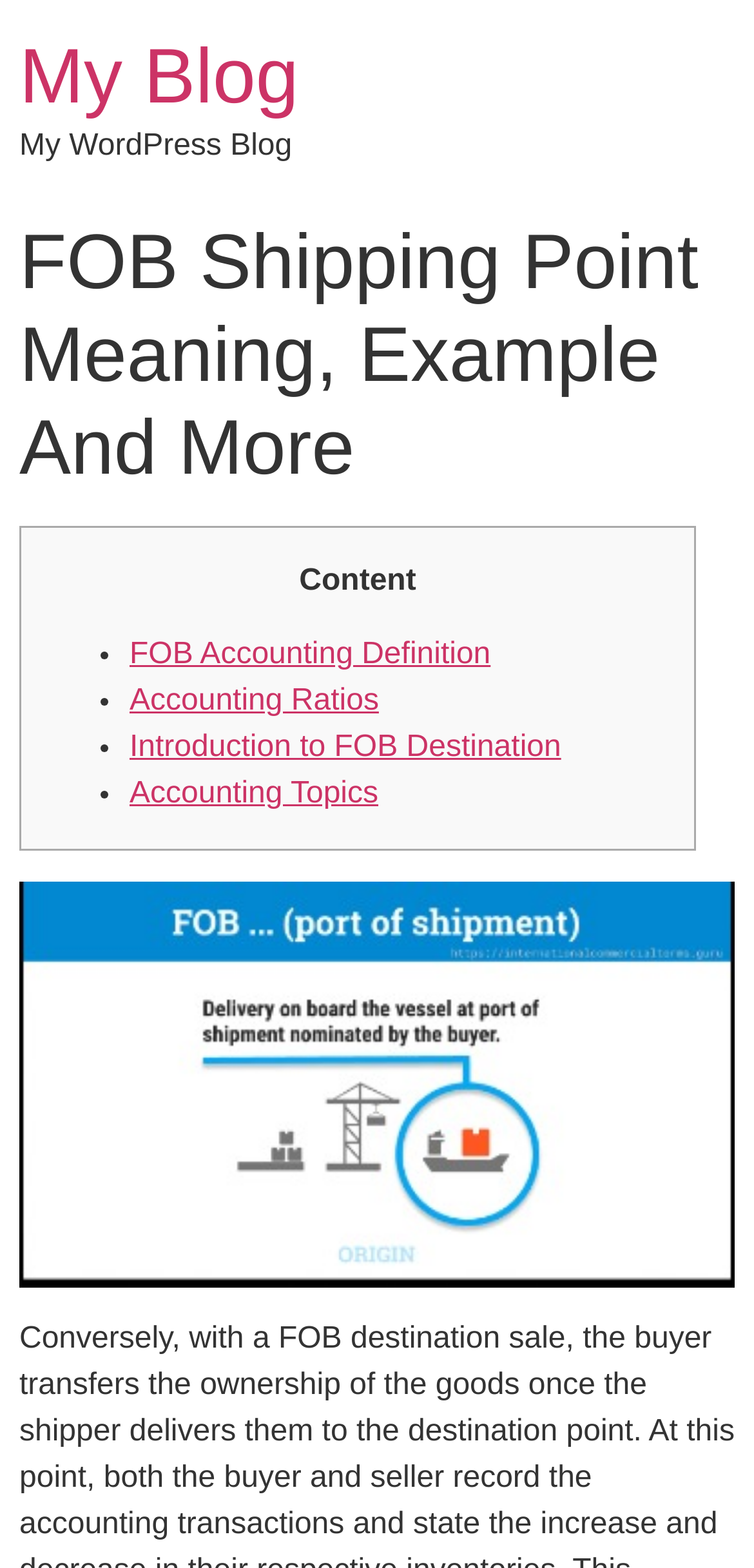What is the purpose of the list markers?
Provide a fully detailed and comprehensive answer to the question.

The list markers '•' are used to indicate bullet points in the list of links under 'Content', making it clear that they are separate items.